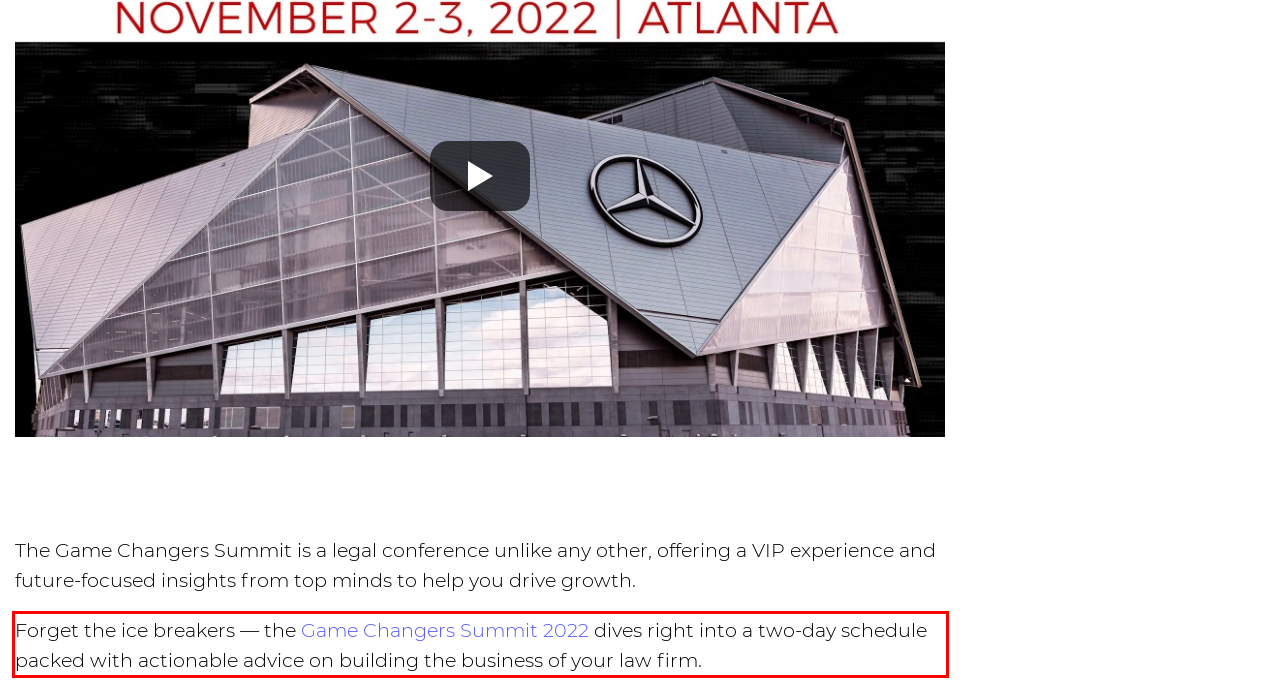Examine the webpage screenshot and use OCR to obtain the text inside the red bounding box.

Forget the ice breakers — the Game Changers Summit 2022 dives right into a two-day schedule packed with actionable advice on building the business of your law firm.